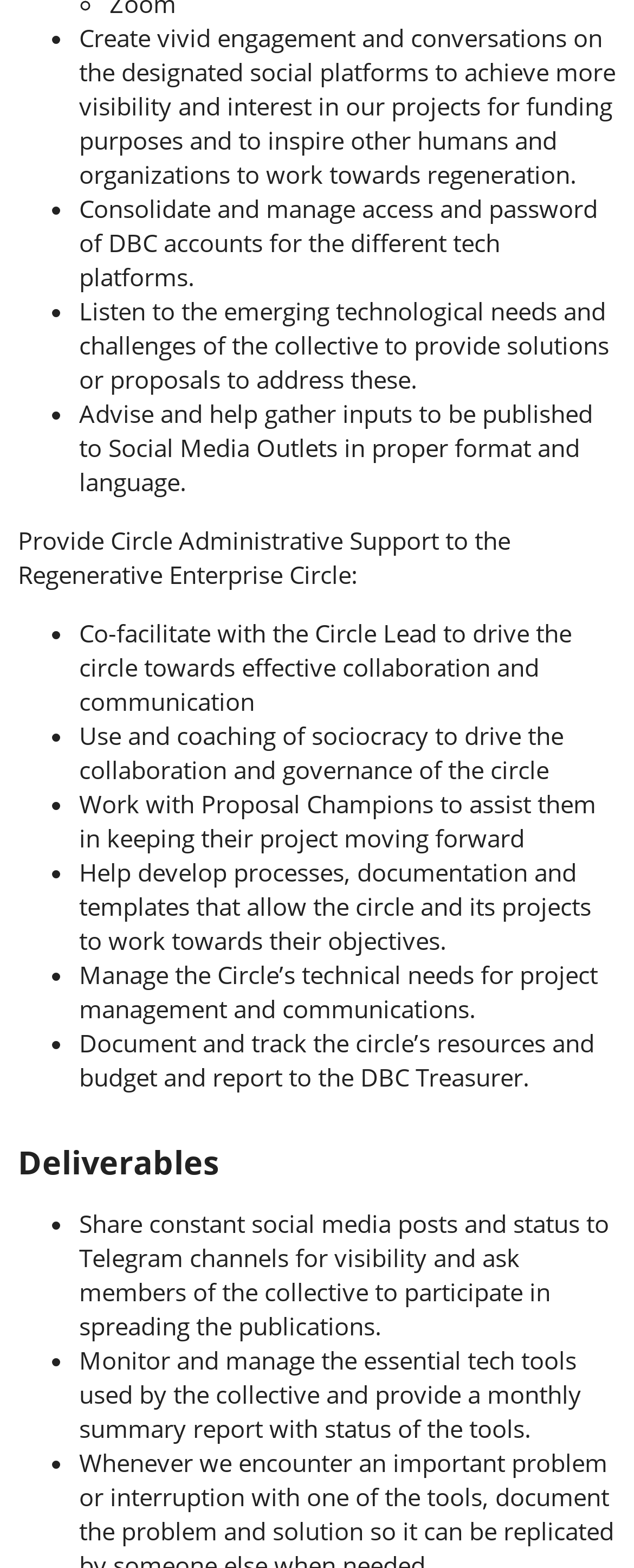Using the information in the image, give a detailed answer to the following question: What is the purpose of social media posts?

According to the webpage, one of the tasks is to 'Share constant social media posts and status to Telegram channels for visibility and ask members of the collective to participate in spreading the publications.' This implies that the purpose of social media posts is to increase visibility.